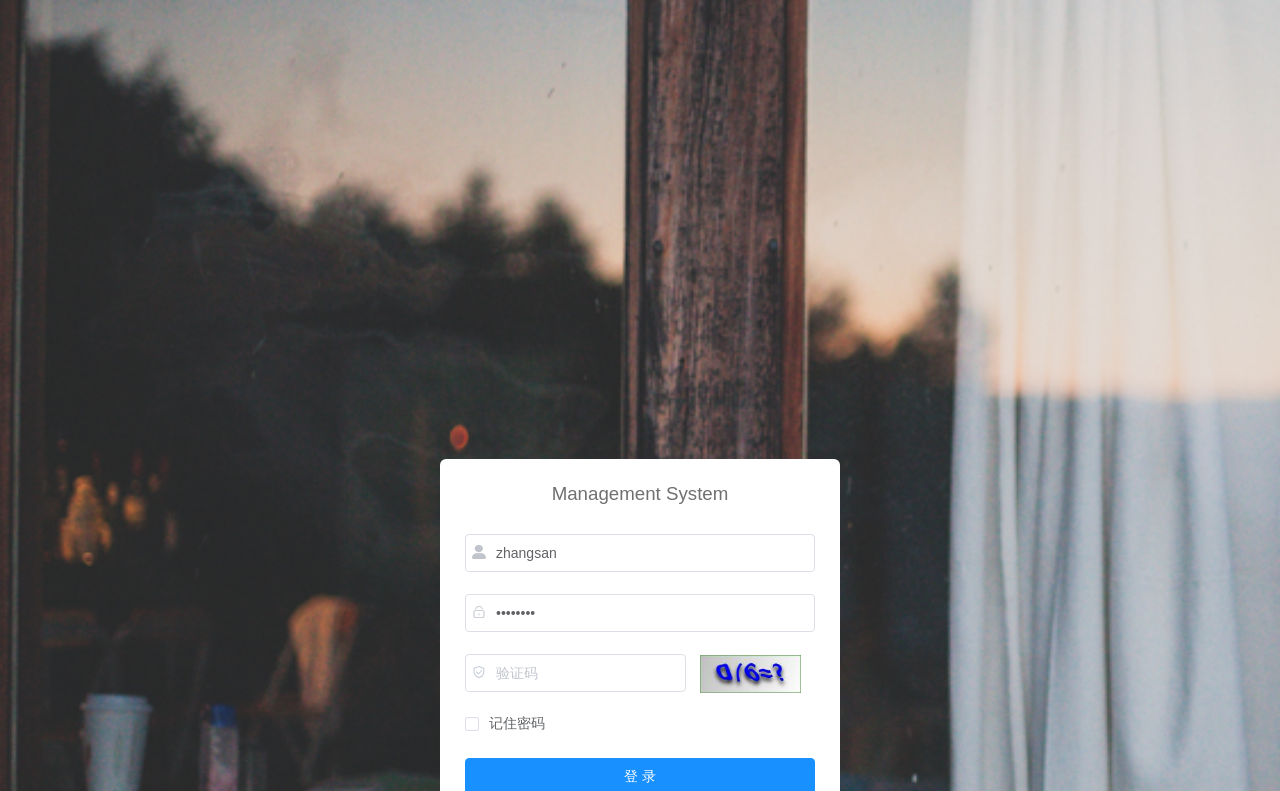Using floating point numbers between 0 and 1, provide the bounding box coordinates in the format (top-left x, top-left y, bottom-right x, bottom-right y). Locate the UI element described here: input value="zhangsan" placeholder="密码"

[0.363, 0.751, 0.637, 0.799]